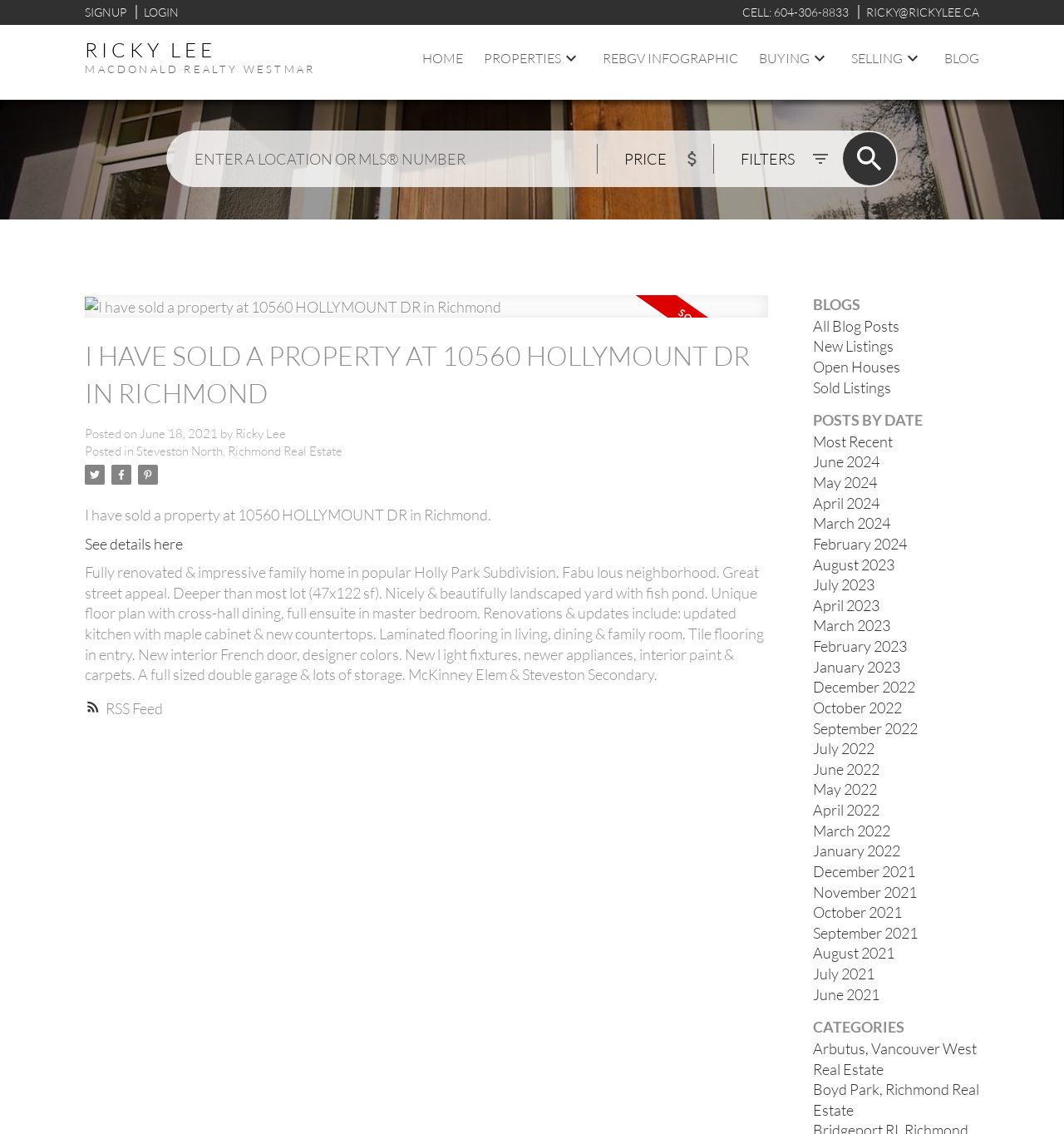What is the price of the property mentioned on the webpage?
Identify the answer in the screenshot and reply with a single word or phrase.

Not mentioned